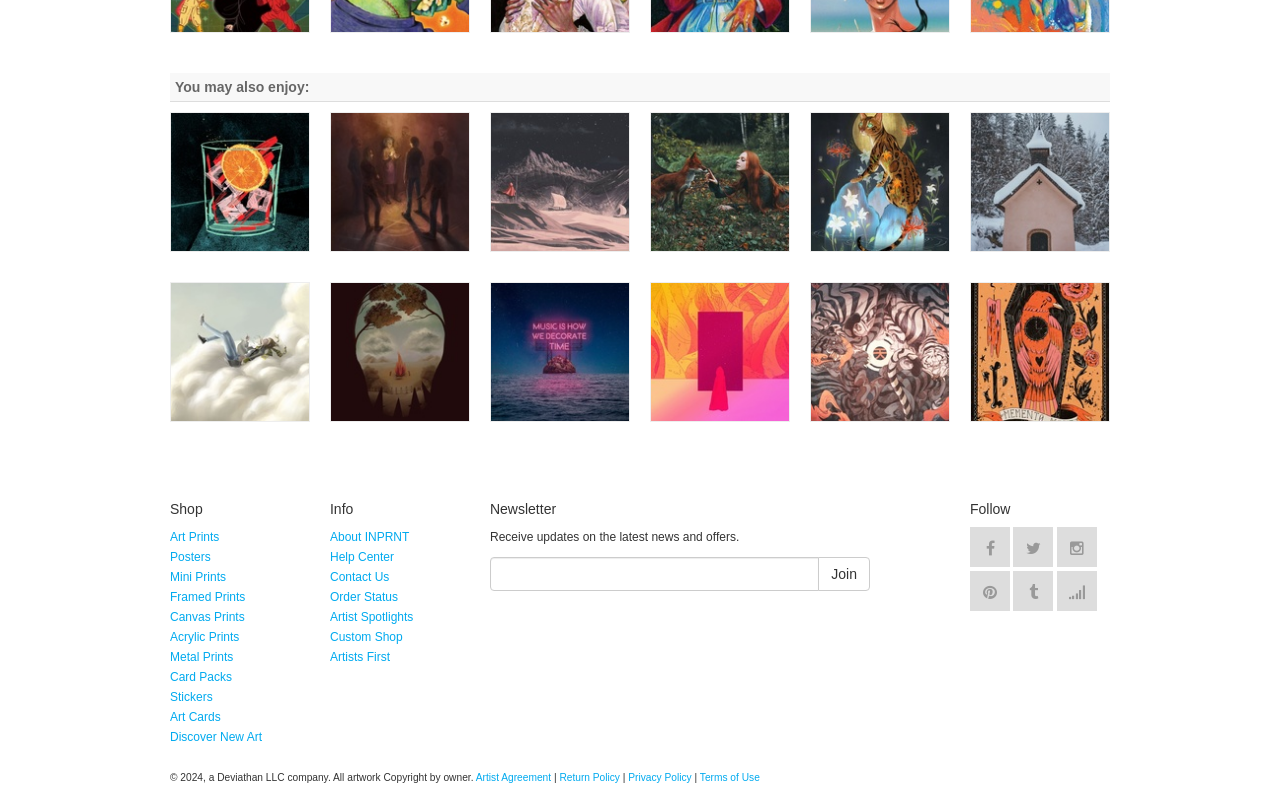Determine the bounding box coordinates of the region I should click to achieve the following instruction: "Join the newsletter". Ensure the bounding box coordinates are four float numbers between 0 and 1, i.e., [left, top, right, bottom].

[0.639, 0.699, 0.68, 0.742]